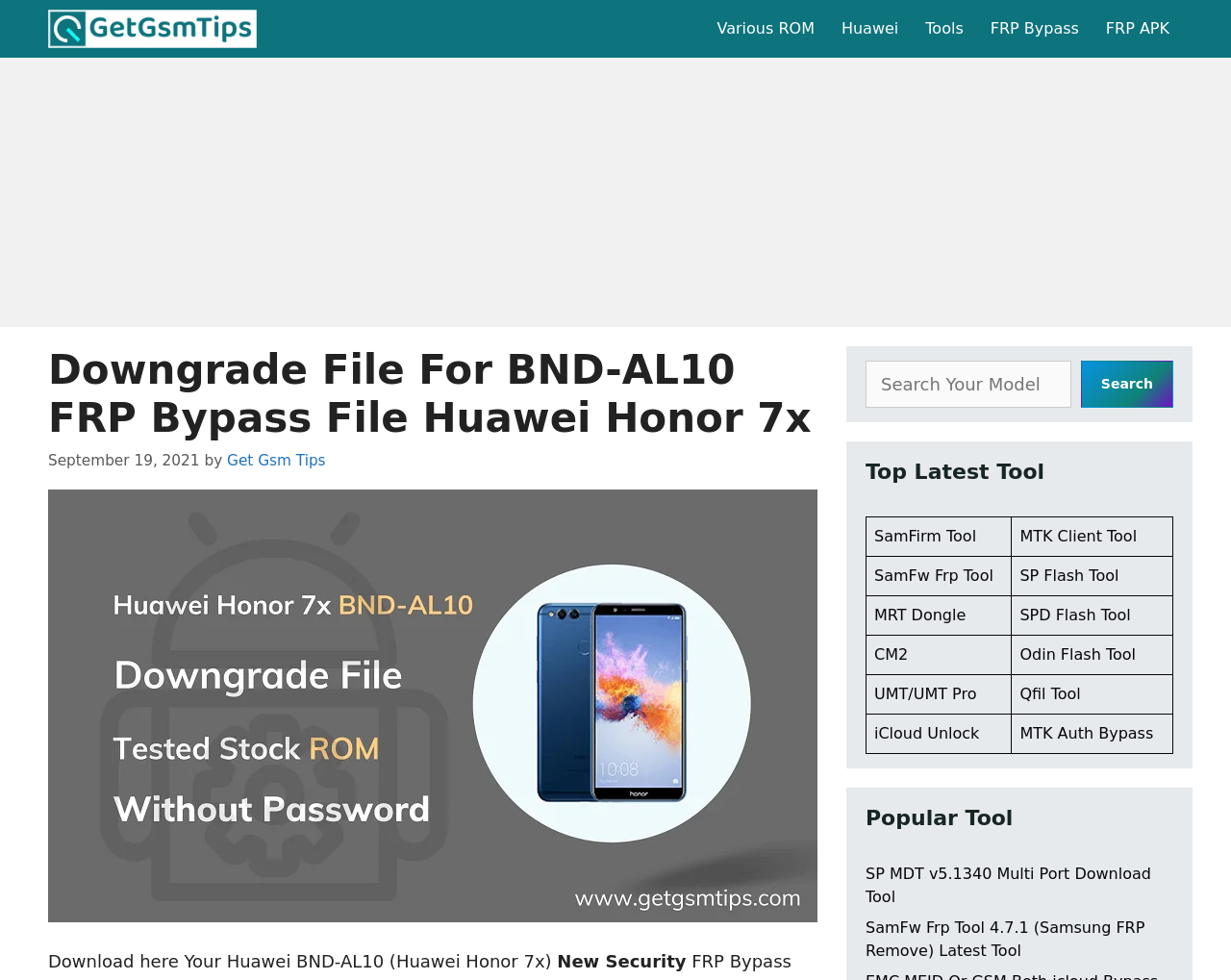How many tools are listed under 'Top Latest Tool' section?
Please give a detailed and elaborate explanation in response to the question.

Under the 'Top Latest Tool' section, we can see a table with 5 rows and 2 columns. Each cell in the table contains a link to a tool. Therefore, there are a total of 10 tools listed under this section.